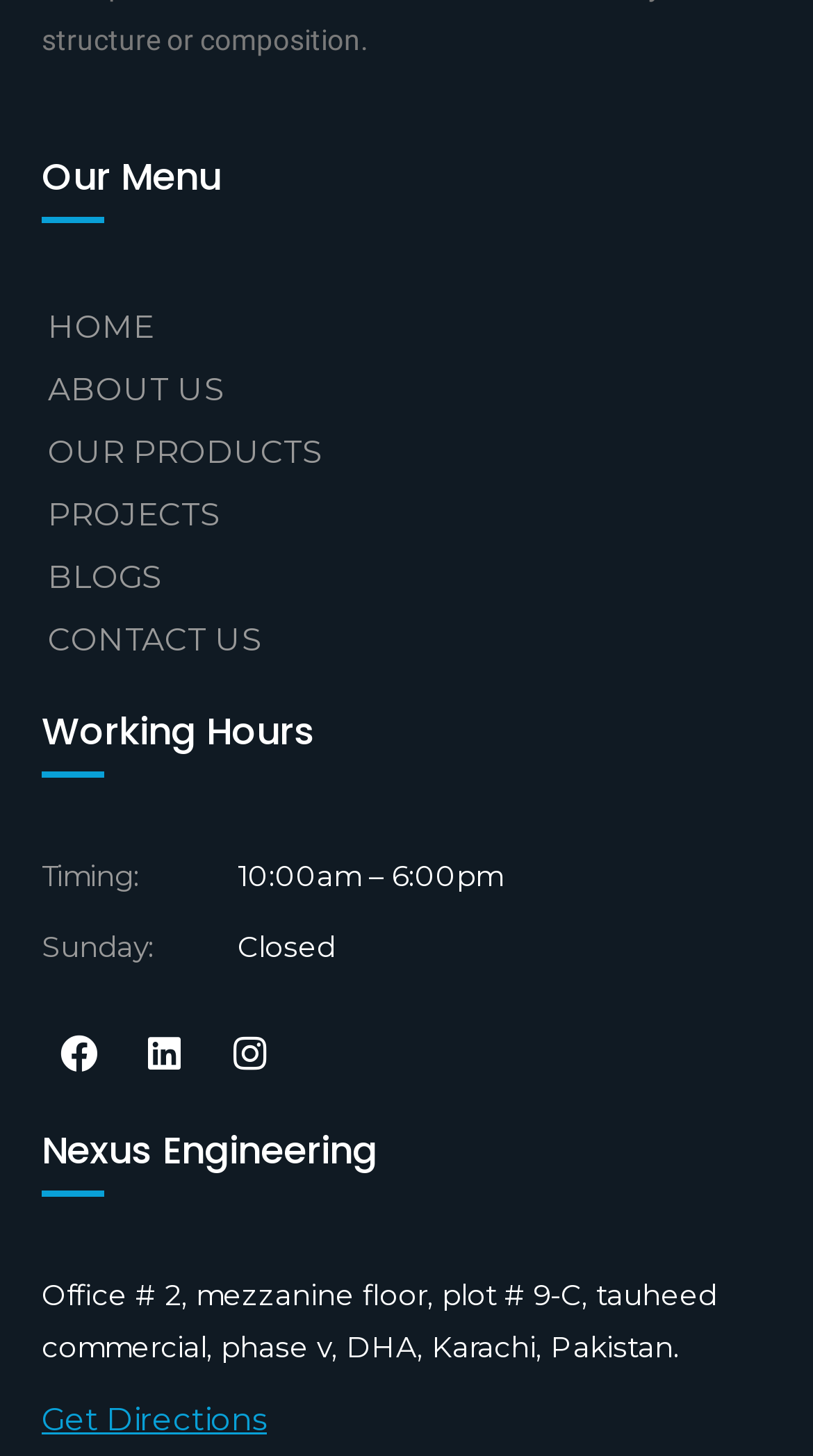How can you get to the office location?
Analyze the image and provide a thorough answer to the question.

The button 'Get Directions' is located at the bottom of the webpage, below the office address, which suggests that clicking this button will provide directions to the office location.